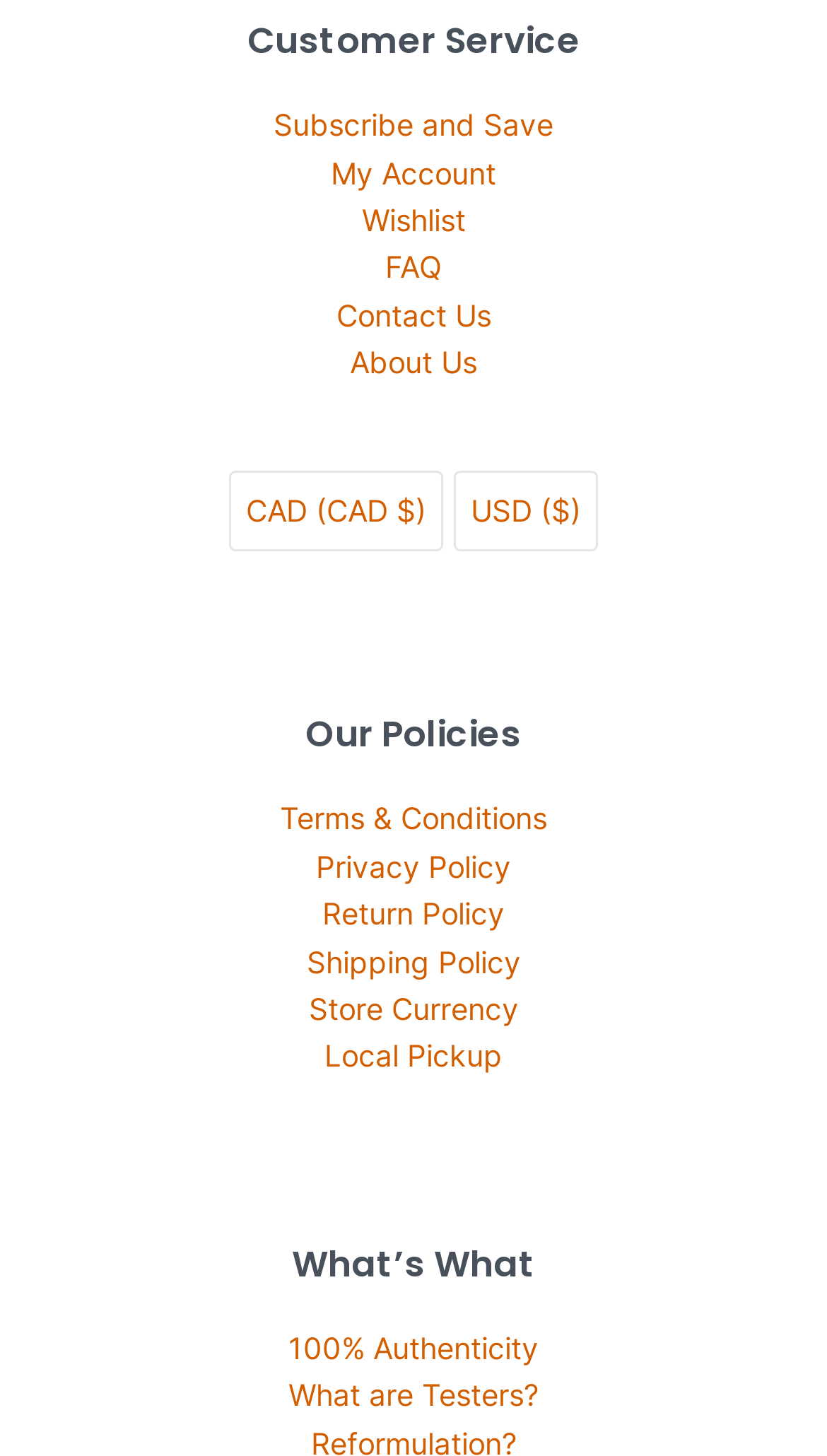Locate the bounding box coordinates of the area to click to fulfill this instruction: "Learn about 100% authenticity". The bounding box should be presented as four float numbers between 0 and 1, in the order [left, top, right, bottom].

[0.349, 0.913, 0.651, 0.938]